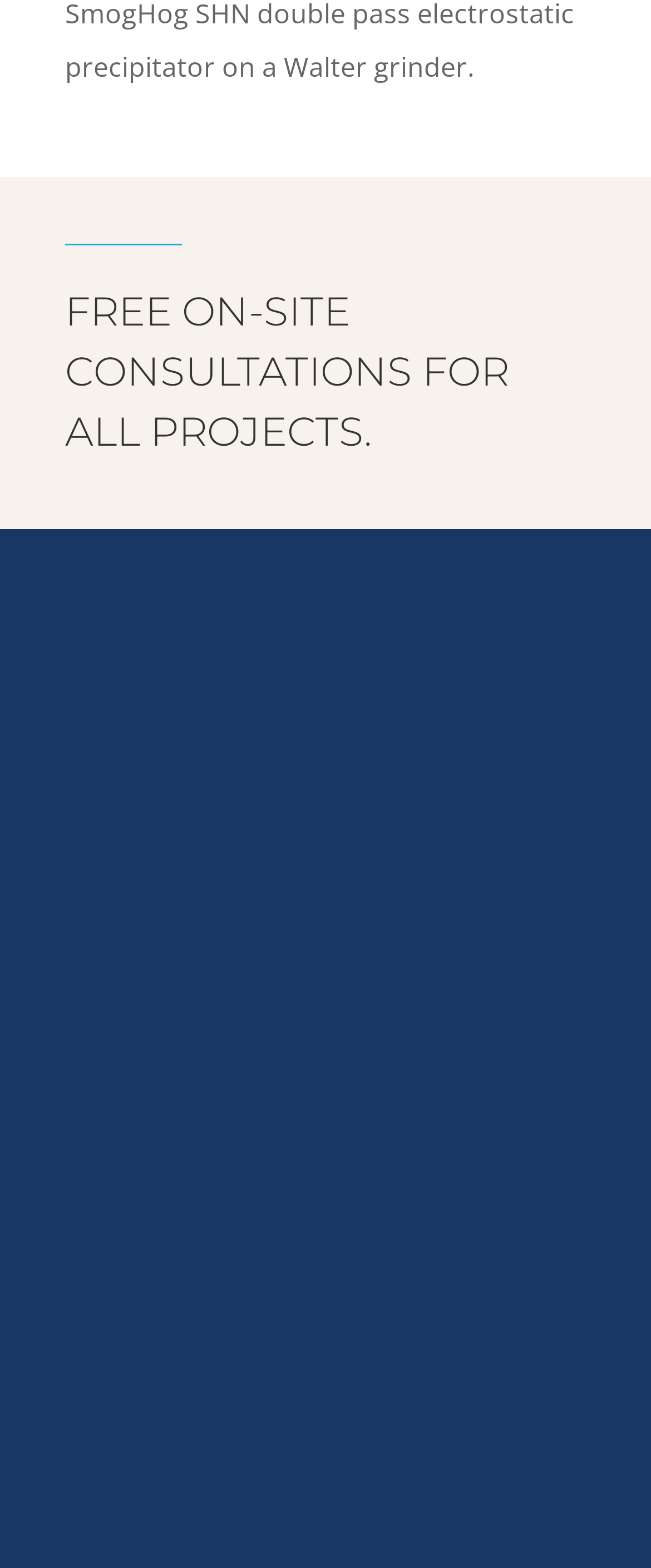Please provide a brief answer to the question using only one word or phrase: 
What is the fax number?

563-359-0334